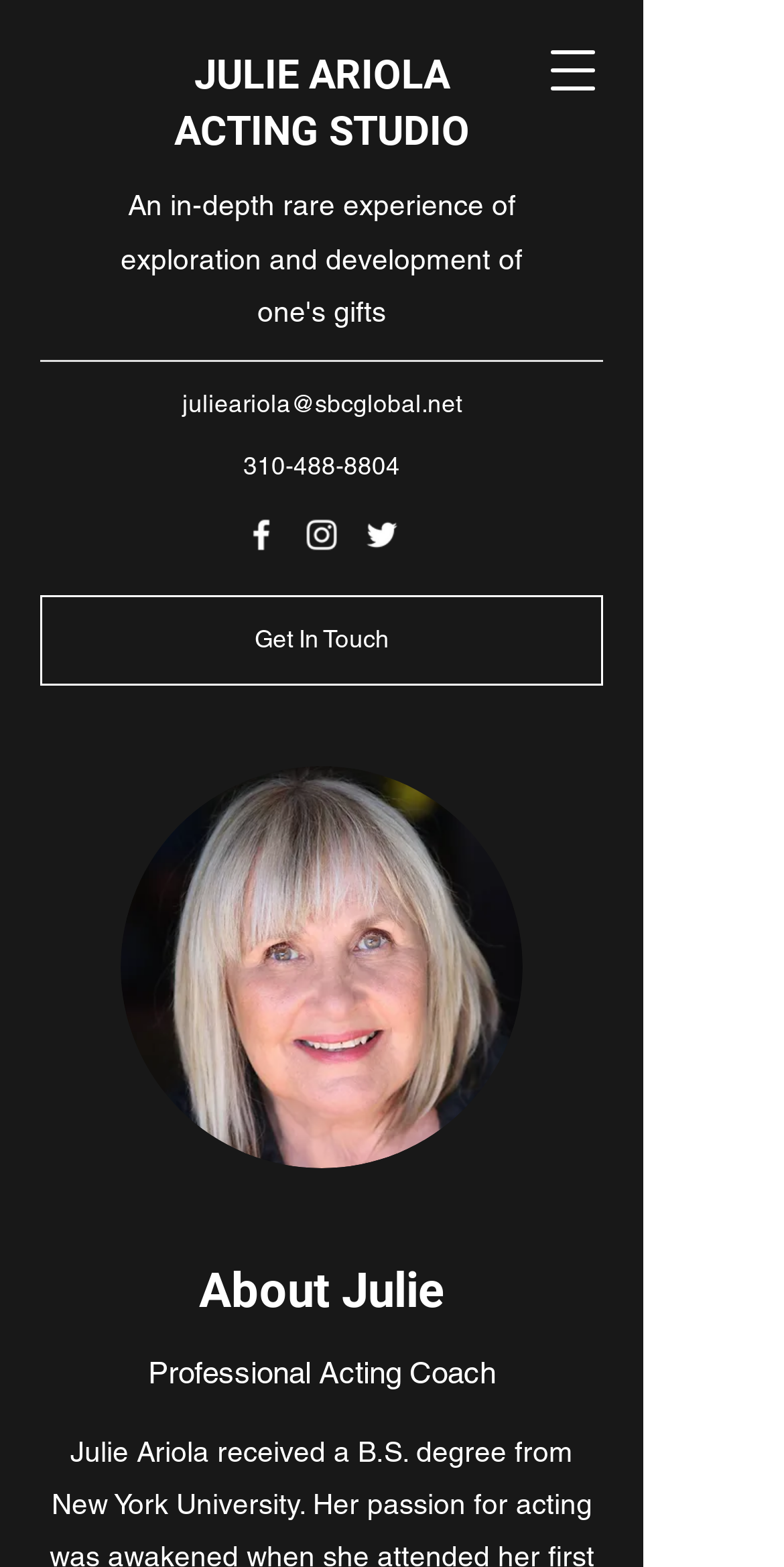What is the profession of Julie? Examine the screenshot and reply using just one word or a brief phrase.

Professional Acting Coach